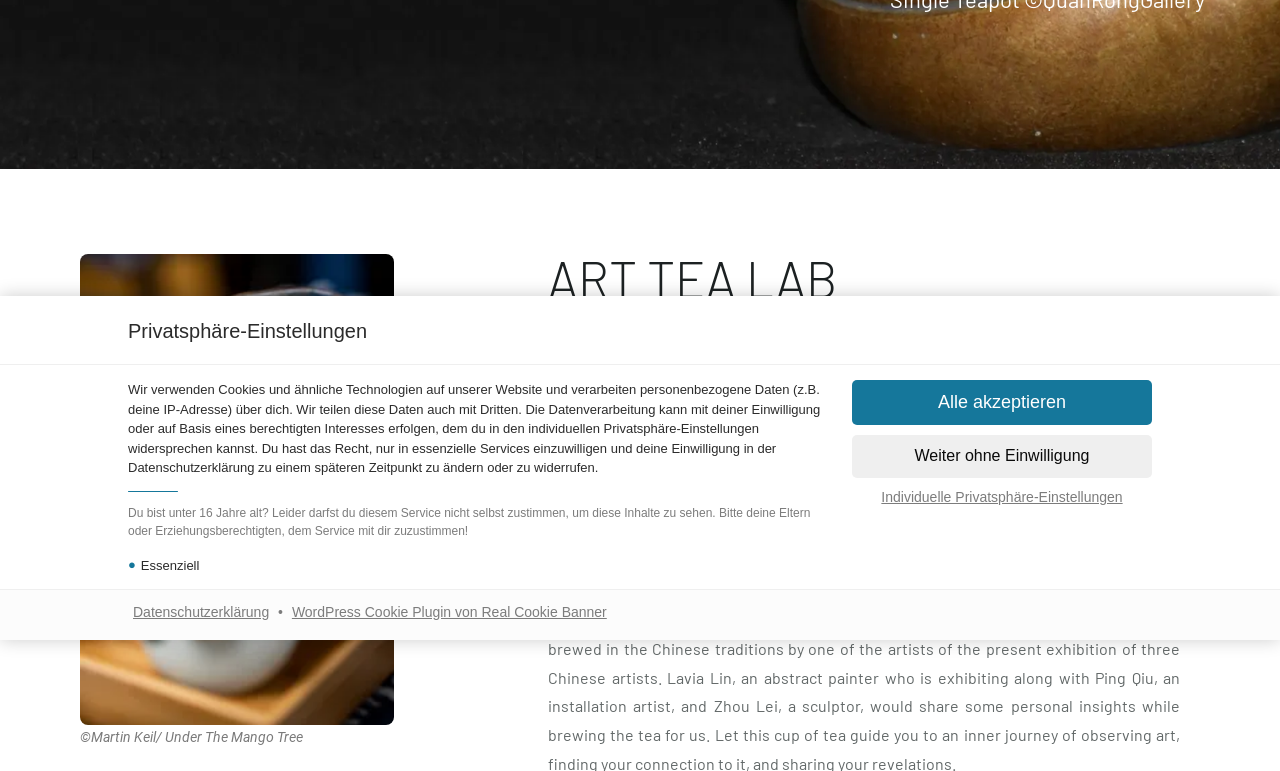Using floating point numbers between 0 and 1, provide the bounding box coordinates in the format (top-left x, top-left y, bottom-right x, bottom-right y). Locate the UI element described here: Individuelle Privatsphäre-Einstellungen

[0.666, 0.633, 0.9, 0.658]